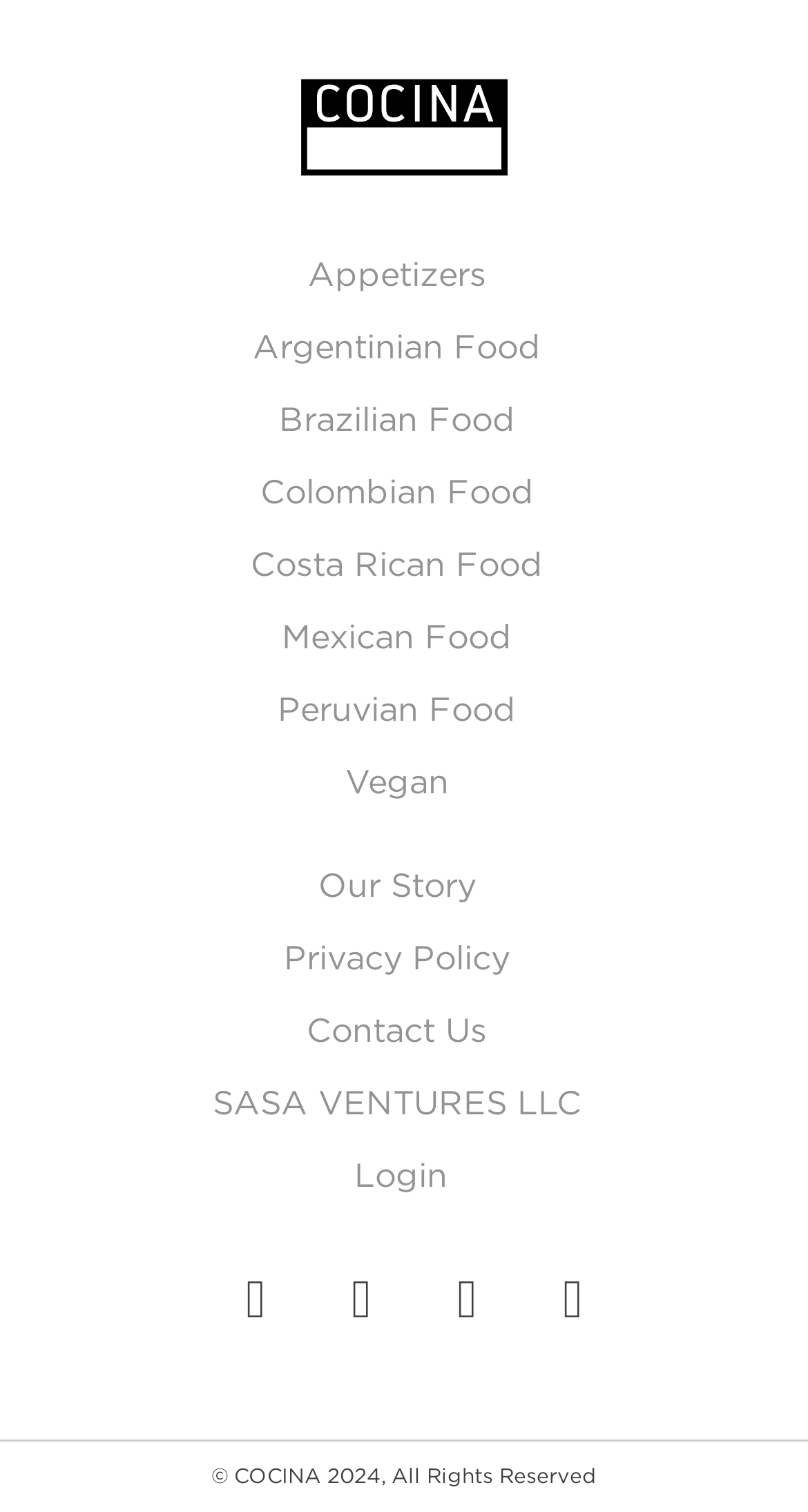What is the copyright year?
Based on the image, answer the question in a detailed manner.

I found the copyright information at the bottom of the page, which states '© COCINA 2024, All Rights Reserved'. Therefore, the copyright year is 2024.